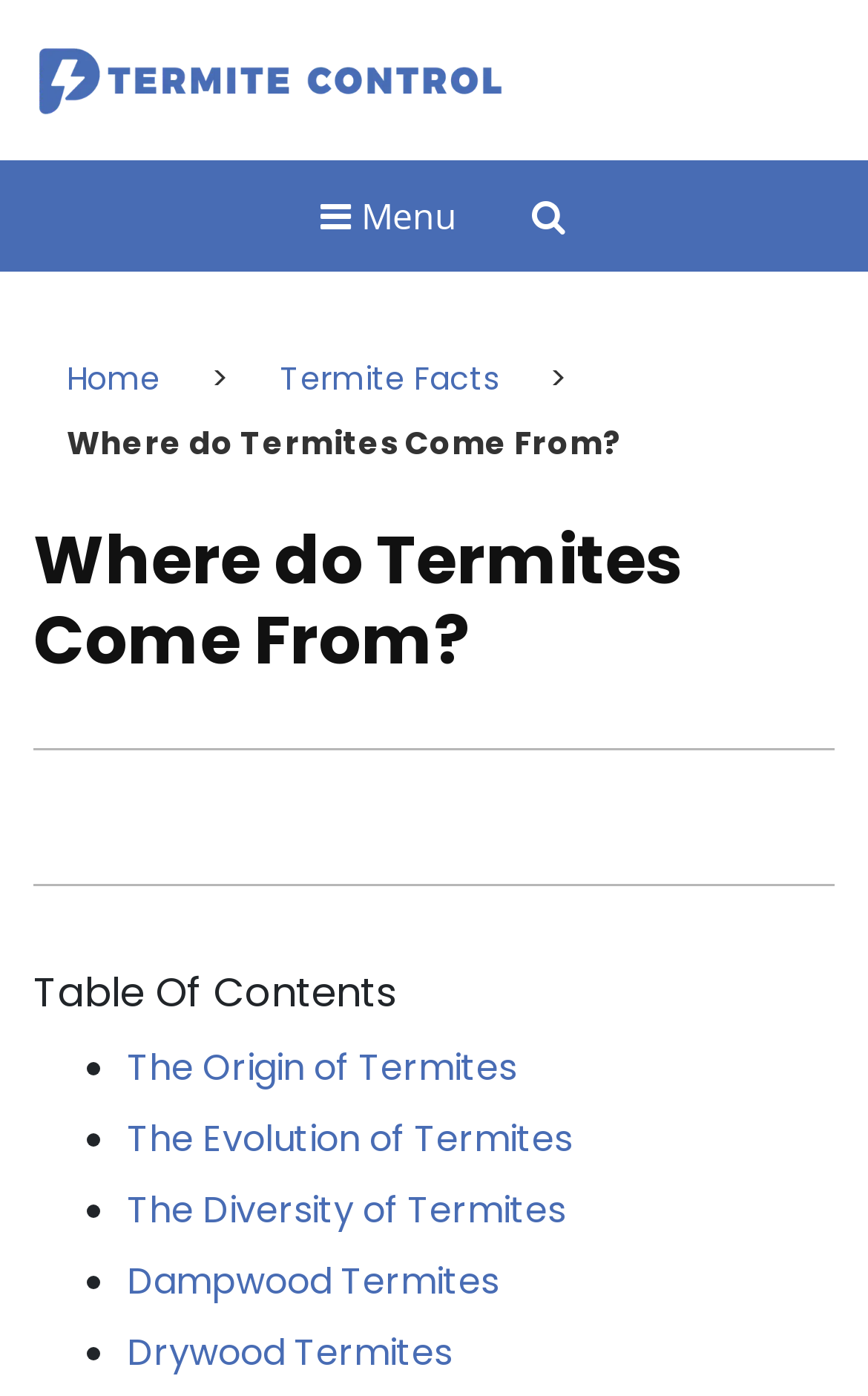Please specify the bounding box coordinates for the clickable region that will help you carry out the instruction: "Open Purge Air Test Bench".

None